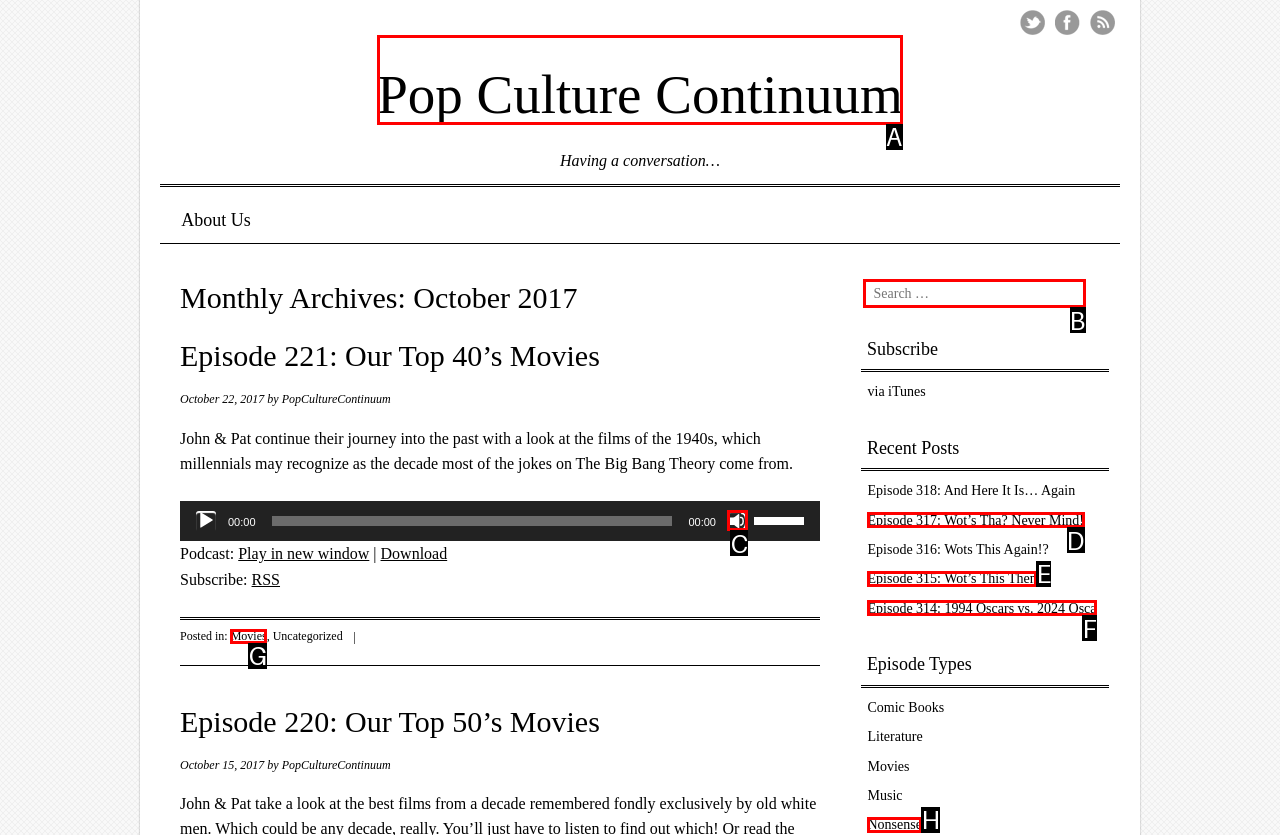To achieve the task: Click on the 'Pop Culture Continuum' link, which HTML element do you need to click?
Respond with the letter of the correct option from the given choices.

A